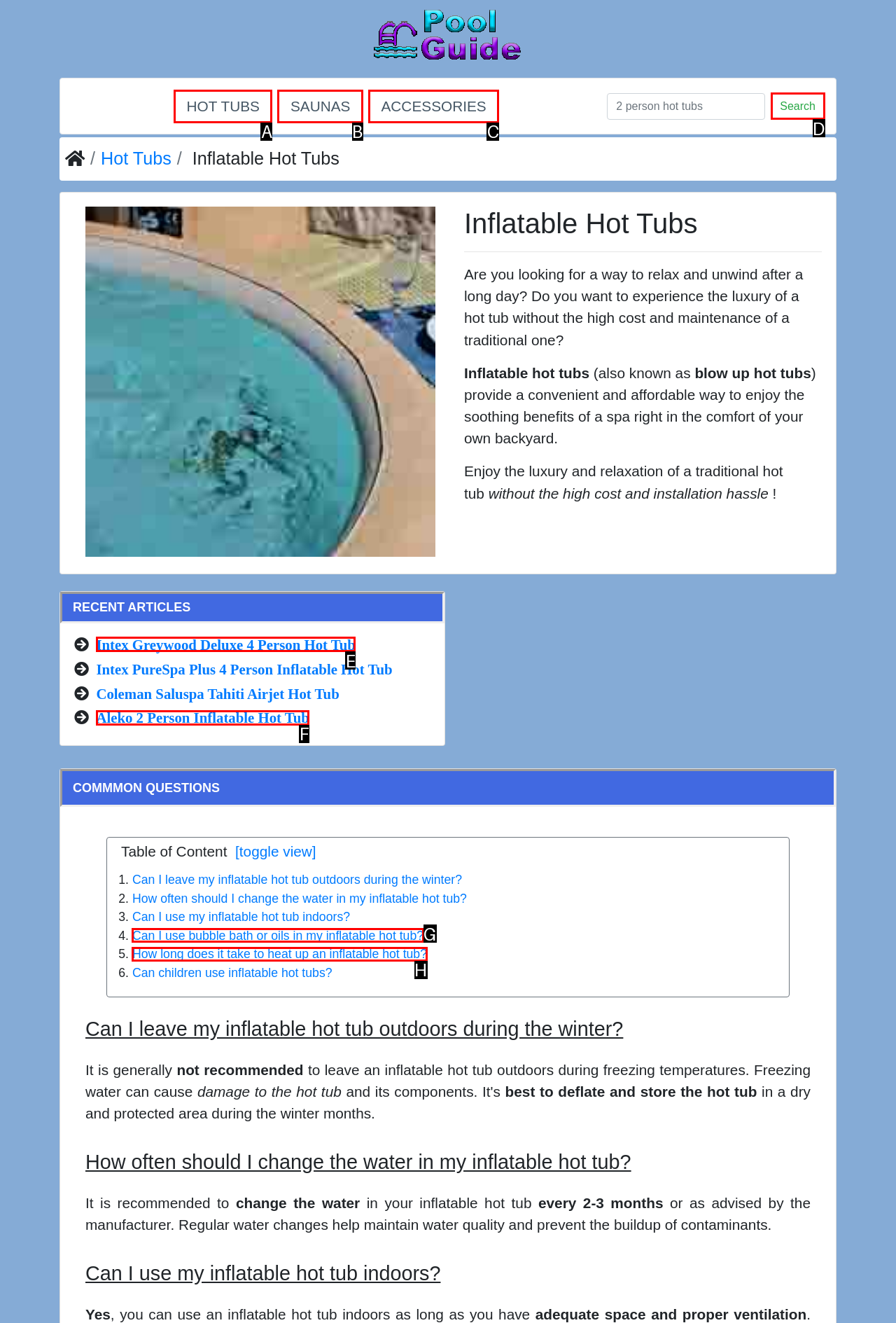Determine which option fits the following description: Saunas
Answer with the corresponding option's letter directly.

B